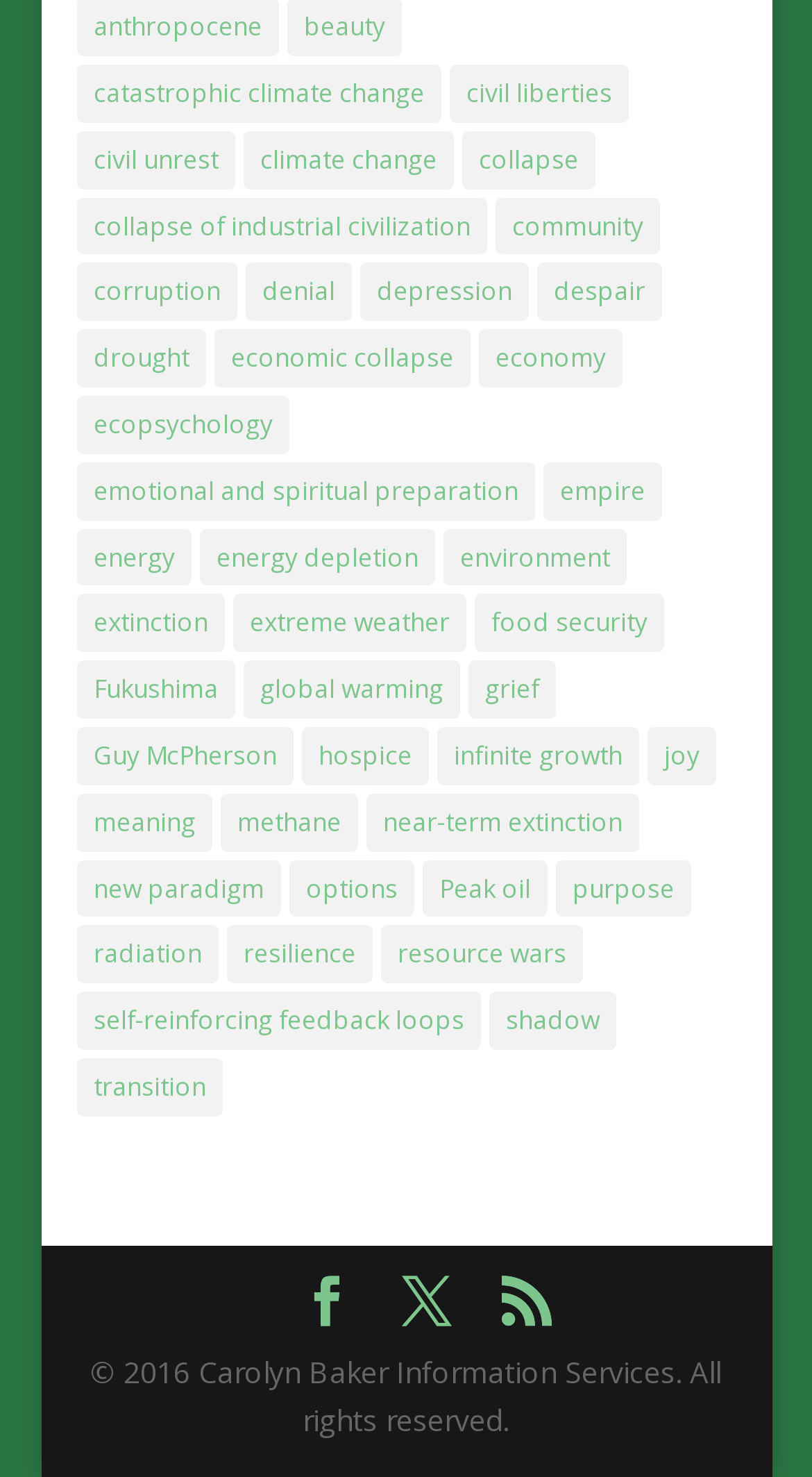Find the bounding box coordinates of the clickable area required to complete the following action: "Explore near-term extinction".

[0.451, 0.537, 0.787, 0.576]